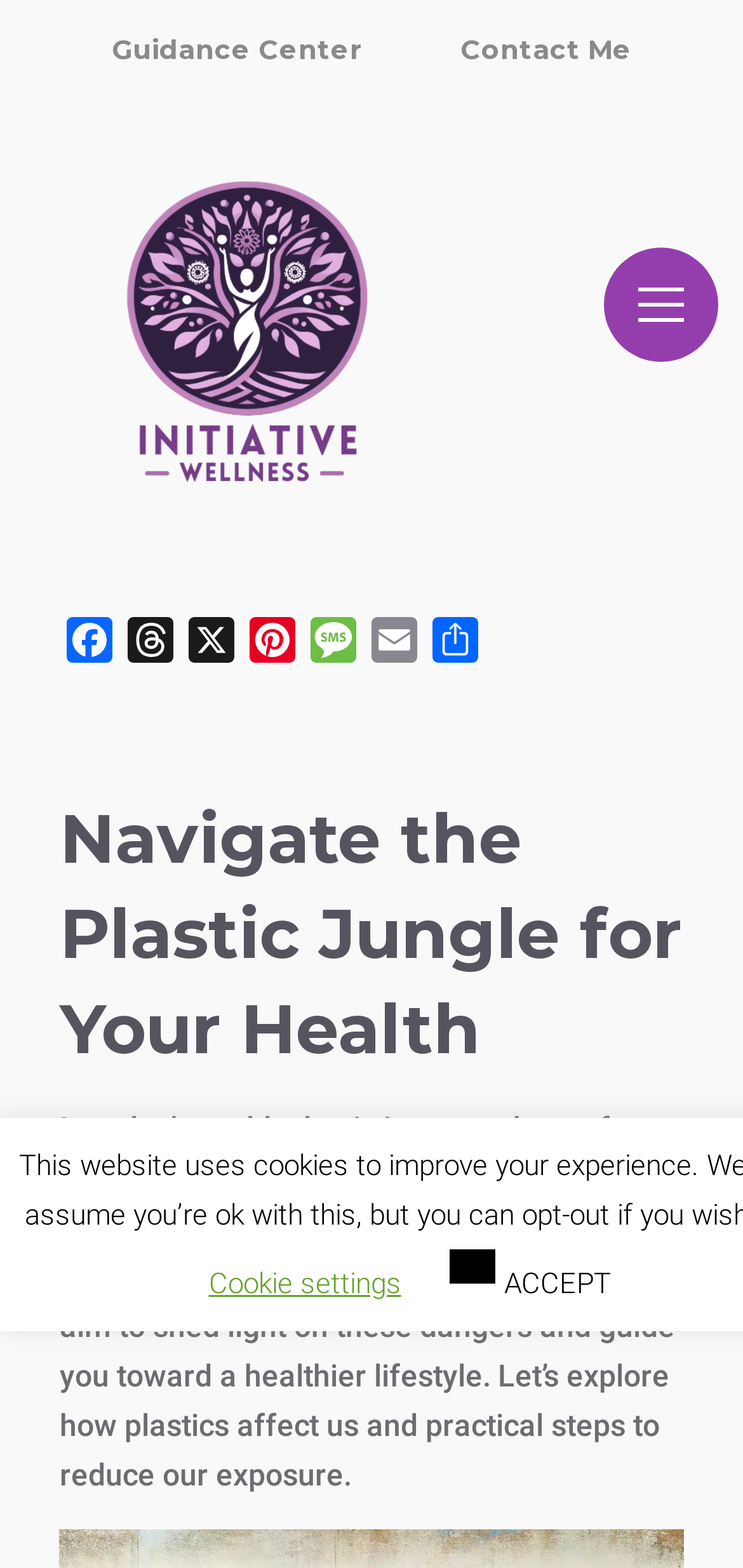Please find the top heading of the webpage and generate its text.

Navigate the Plastic Jungle for Your Health